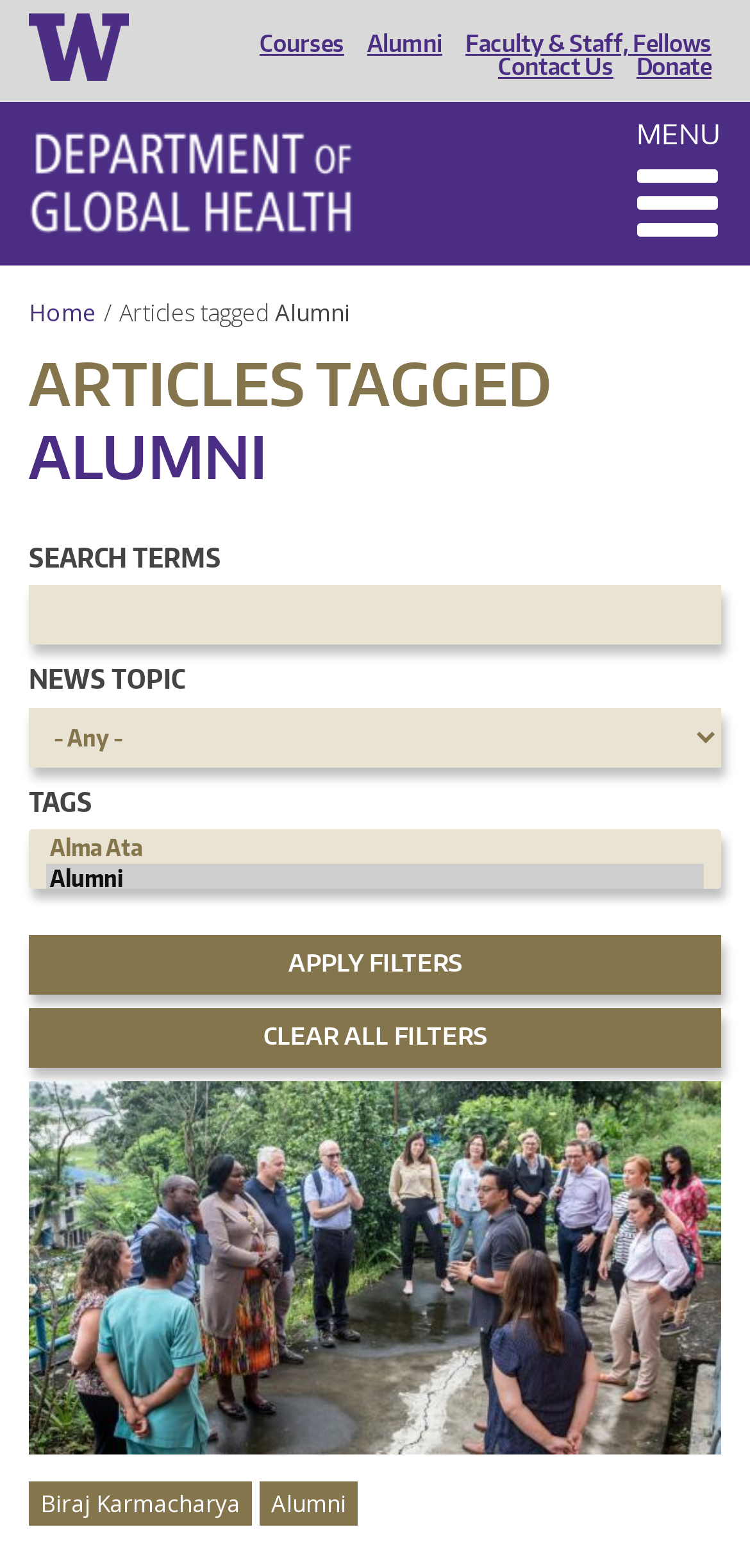Please identify the bounding box coordinates of the clickable element to fulfill the following instruction: "Clear all filters". The coordinates should be four float numbers between 0 and 1, i.e., [left, top, right, bottom].

[0.038, 0.642, 0.962, 0.68]